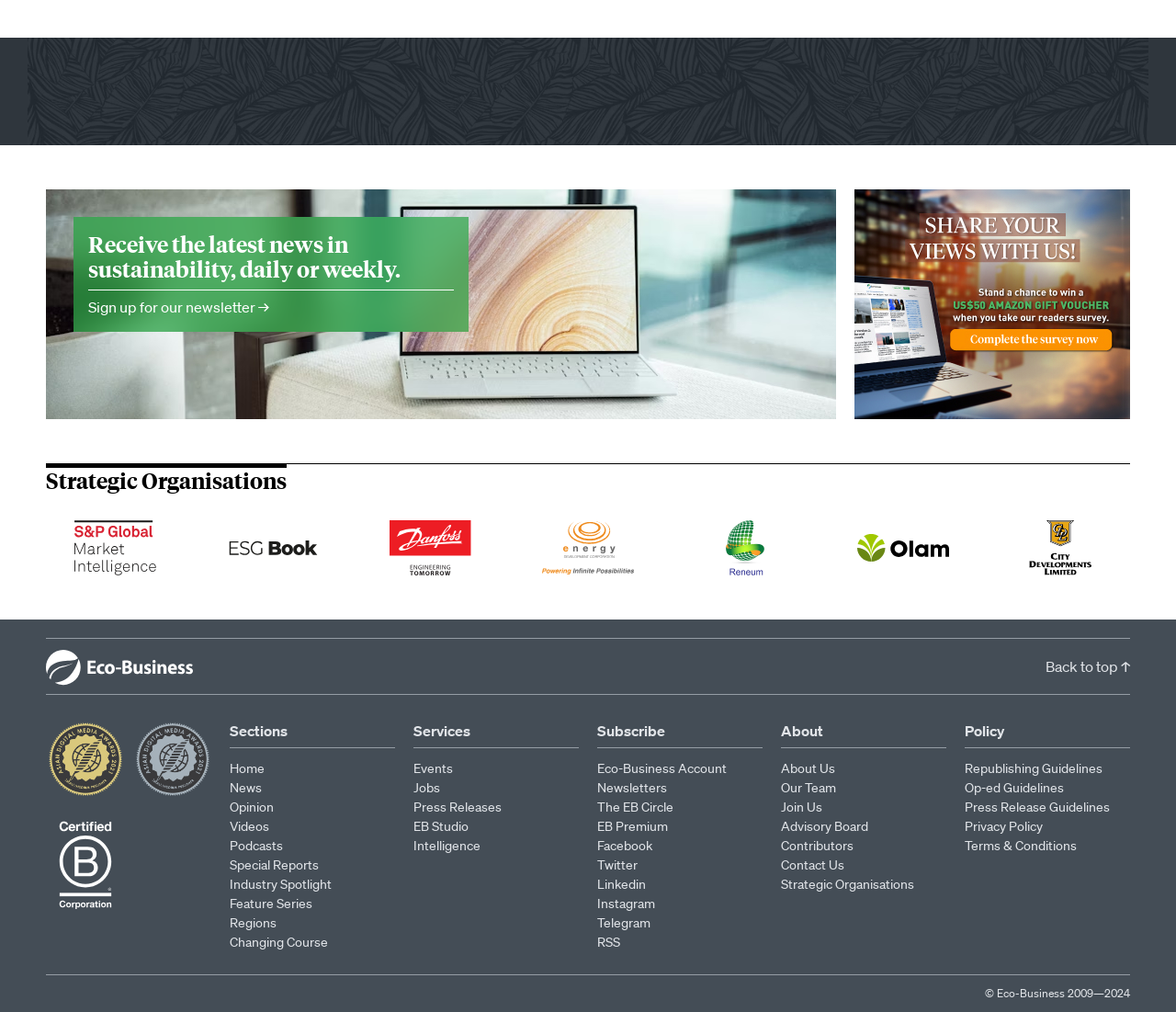What is the year of establishment of Eco-Business?
Relying on the image, give a concise answer in one word or a brief phrase.

2009